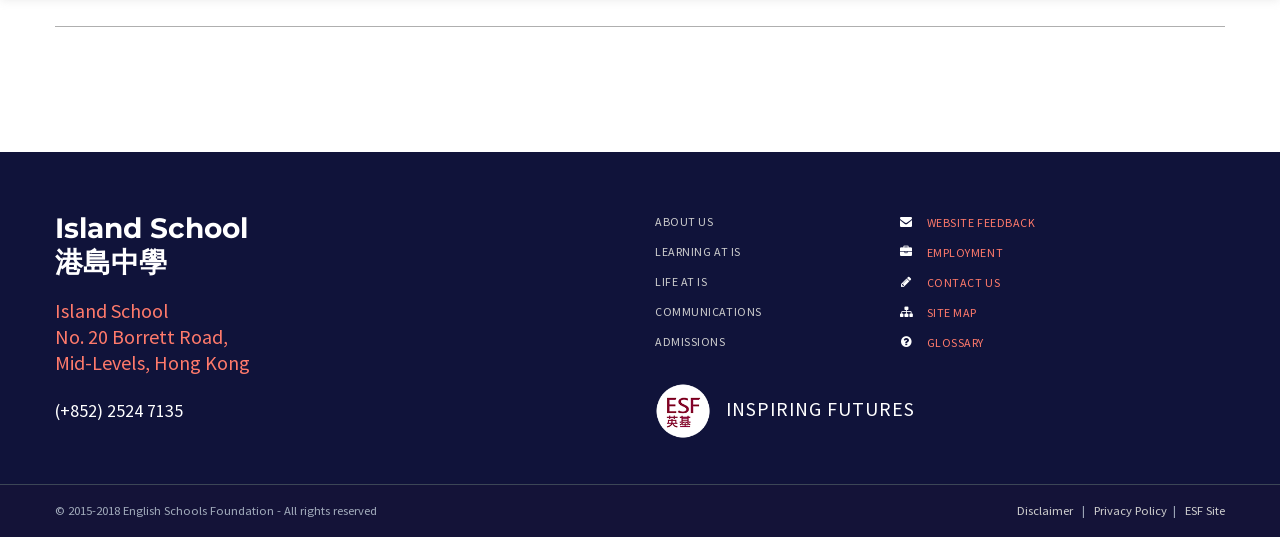Use a single word or phrase to respond to the question:
What is the phone number of the school?

(+852) 2524 7135